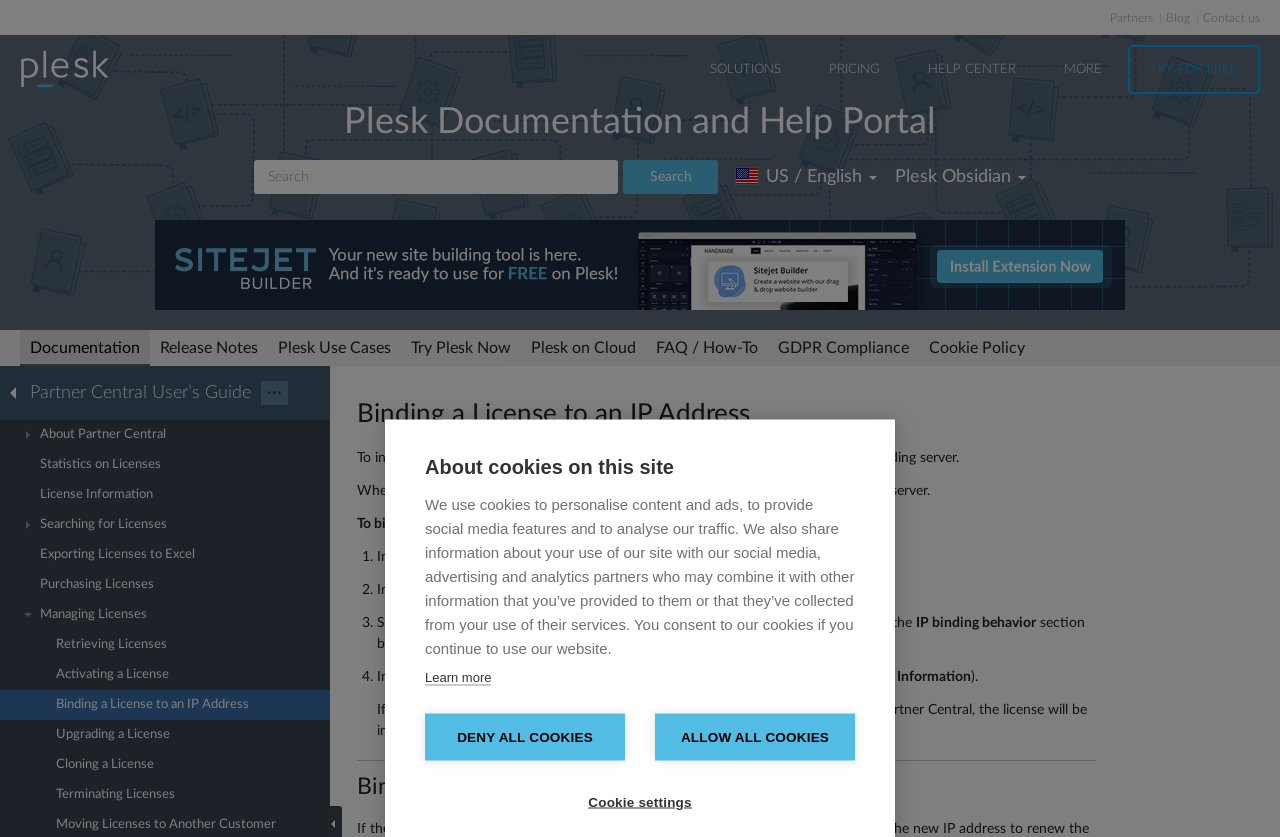Give a one-word or one-phrase response to the question:
Where can you find the license number to bind to an IP address?

Manage Licenses tab